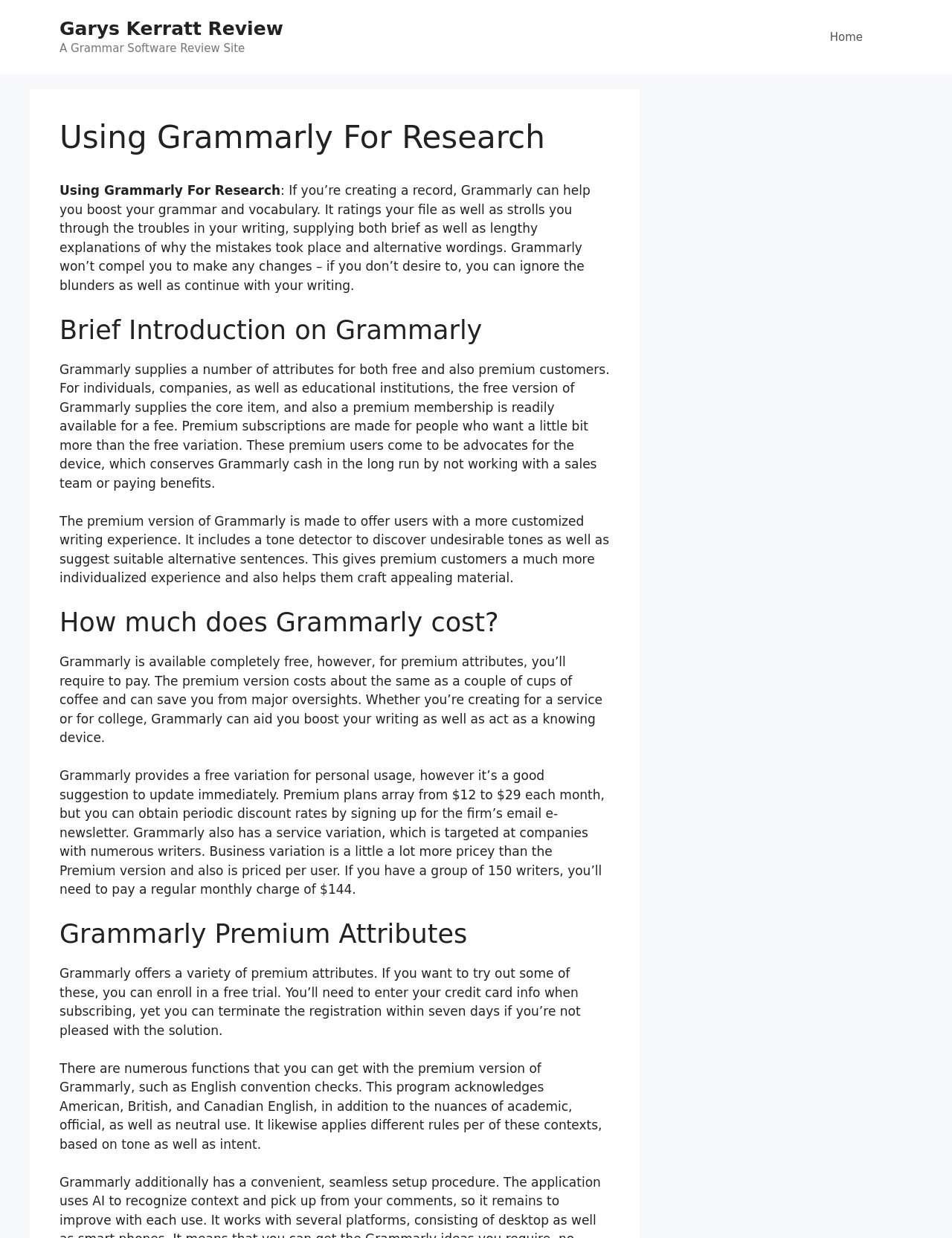Find the bounding box coordinates corresponding to the UI element with the description: "Garys Kerratt Review". The coordinates should be formatted as [left, top, right, bottom], with values as floats between 0 and 1.

[0.062, 0.014, 0.297, 0.032]